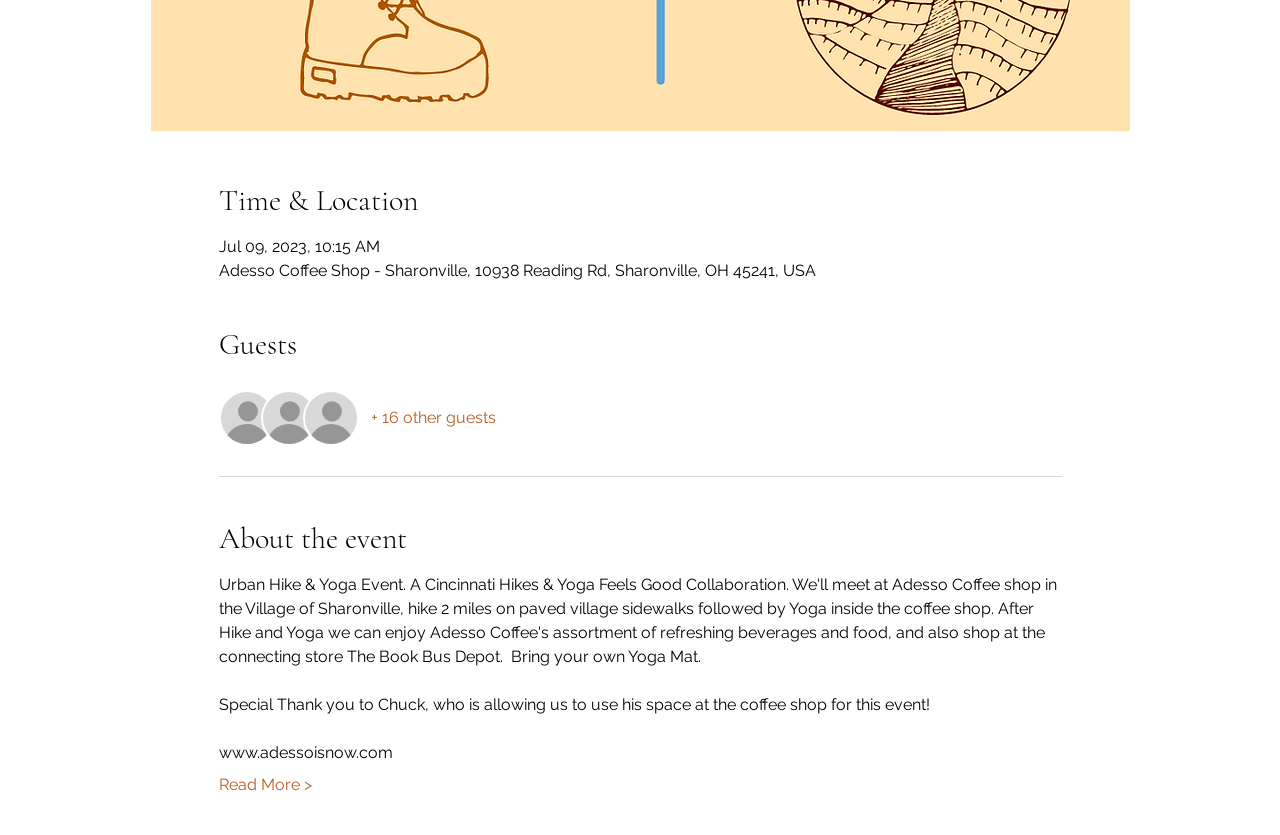What is the purpose of the event?
Look at the image and construct a detailed response to the question.

I did not find any information on the webpage that explicitly states the purpose of the event. The webpage only provides information about the time, location, and guests attending the event, but does not mention the purpose or agenda of the event.